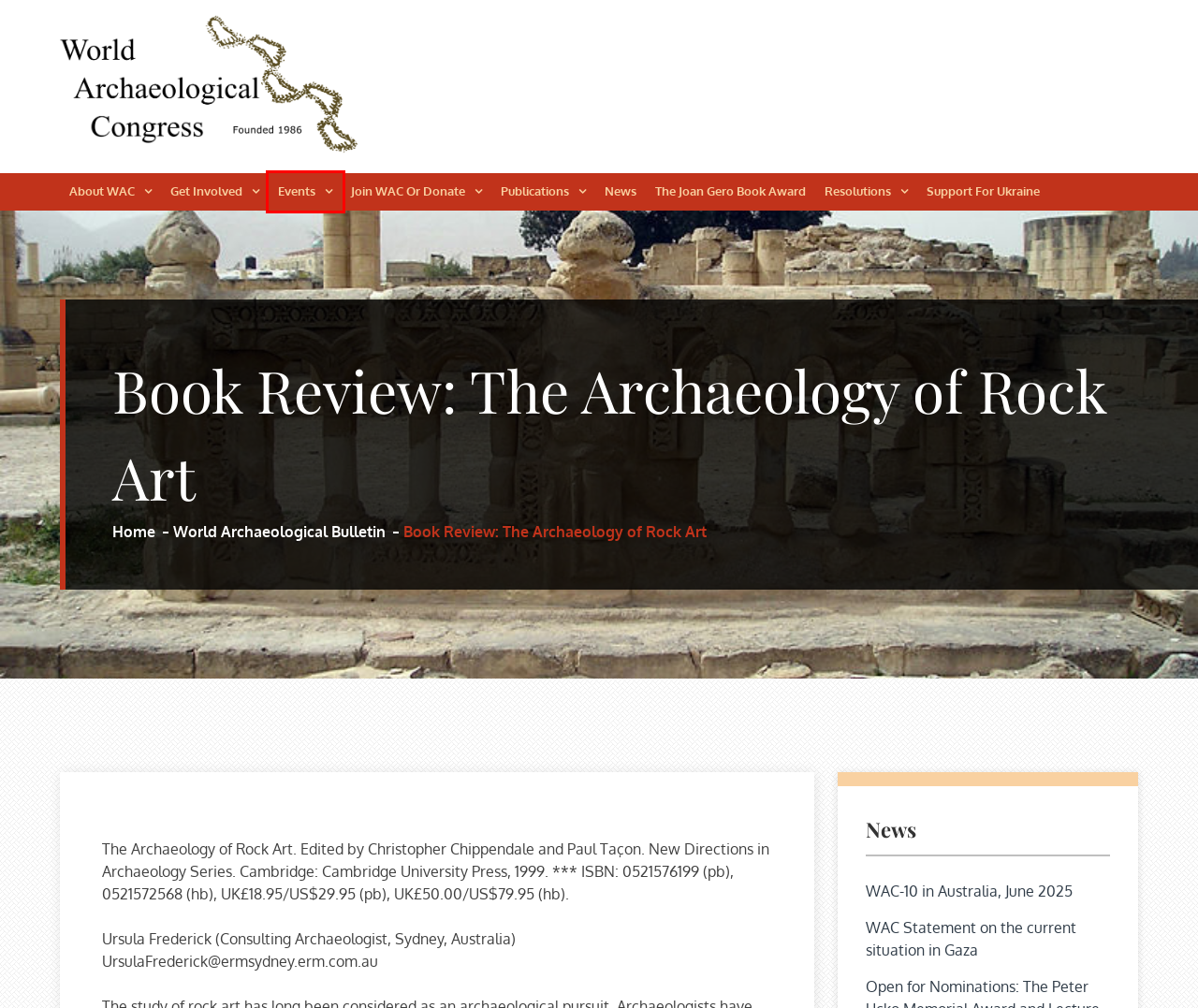You have a screenshot of a webpage with a red bounding box around an element. Choose the best matching webpage description that would appear after clicking the highlighted element. Here are the candidates:
A. Get Involved – World Archaeological Congress
B. News – World Archaeological Congress
C. Publications – World Archaeological Congress
D. Events – World Archaeological Congress
E. World Archaeological Congress
F. Support for Ukraine – World Archaeological Congress
G. Join WAC or Donate – World Archaeological Congress
H. WAC-10 in Australia, June 2025 – World Archaeological Congress

D